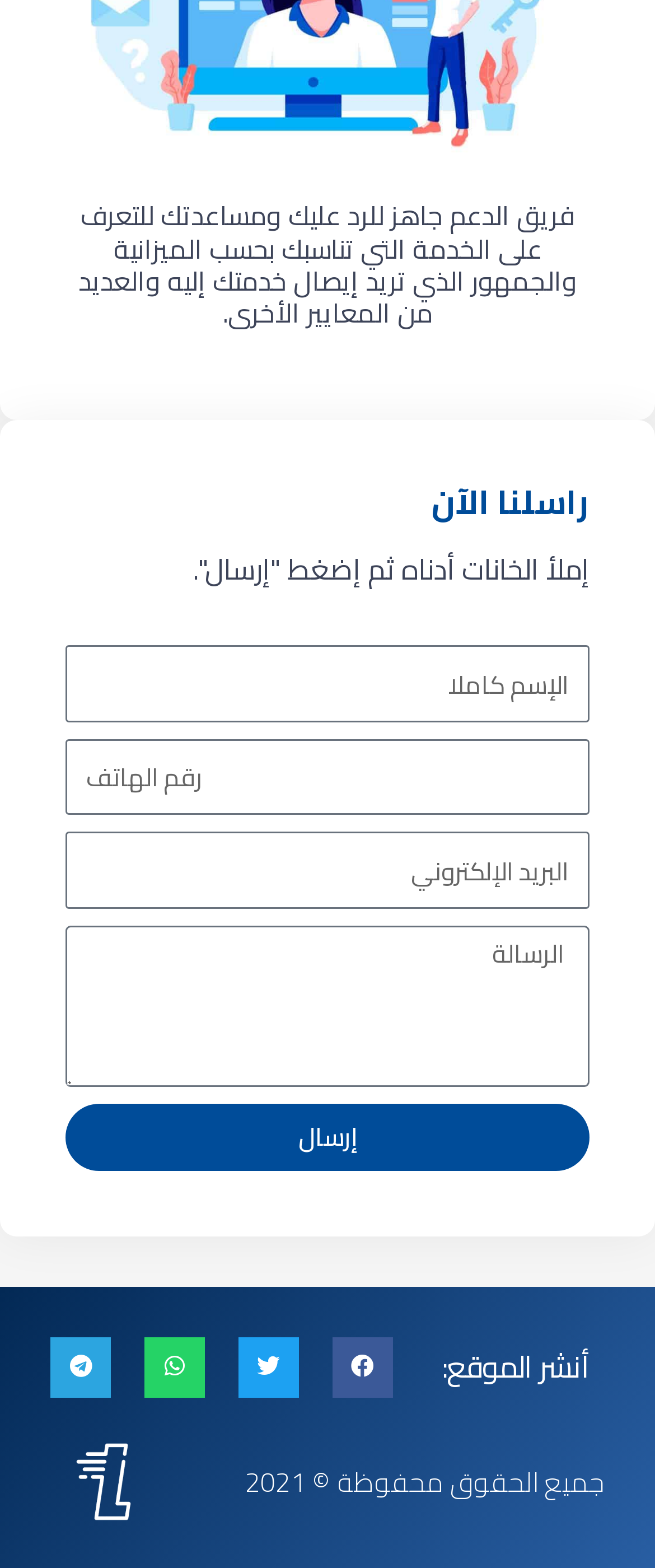What is the copyright year of the website?
Look at the image and respond with a one-word or short-phrase answer.

2021